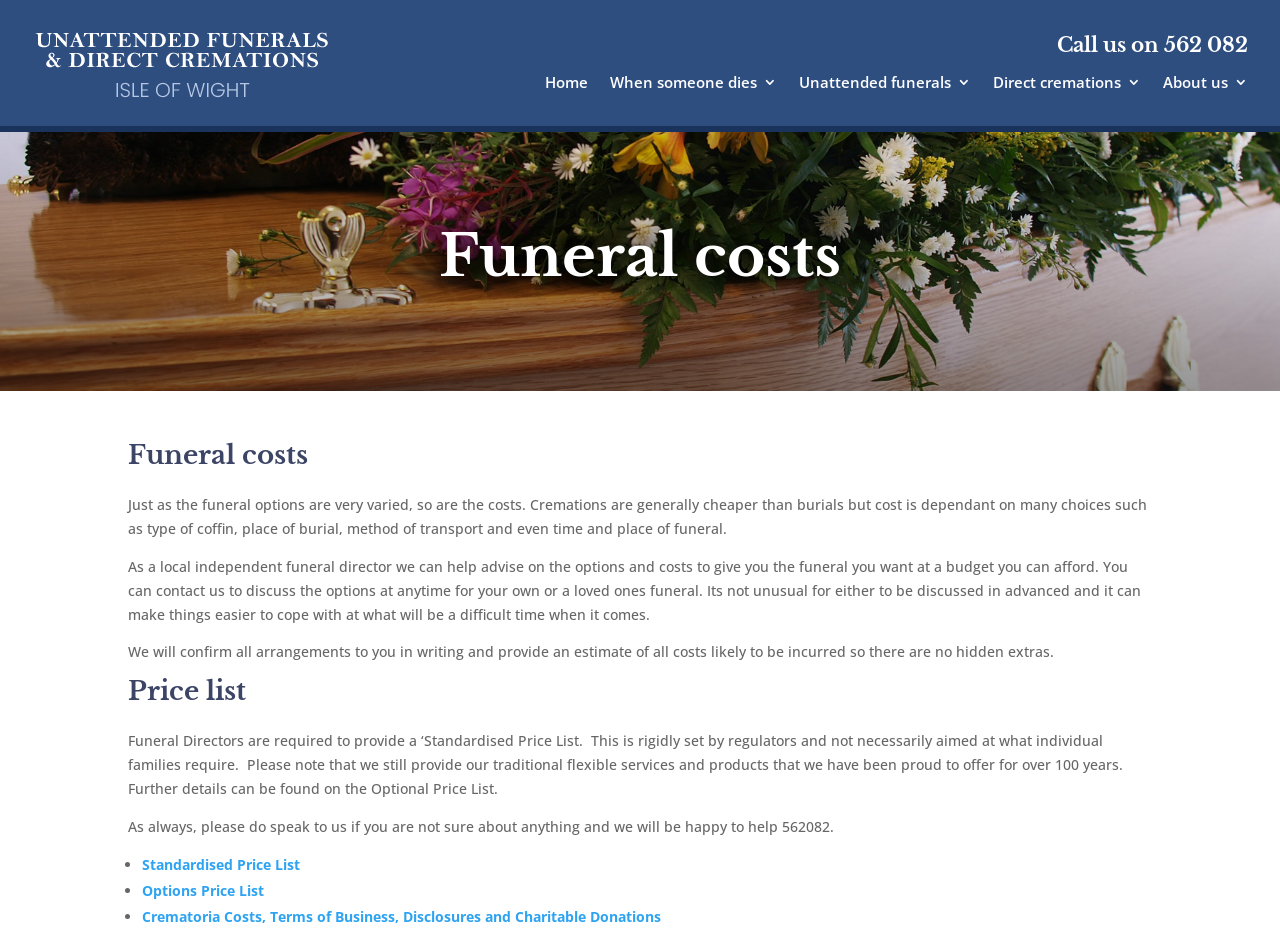Answer the question using only one word or a concise phrase: What is the benefit of discussing funeral arrangements in advance?

Makes things easier to cope with